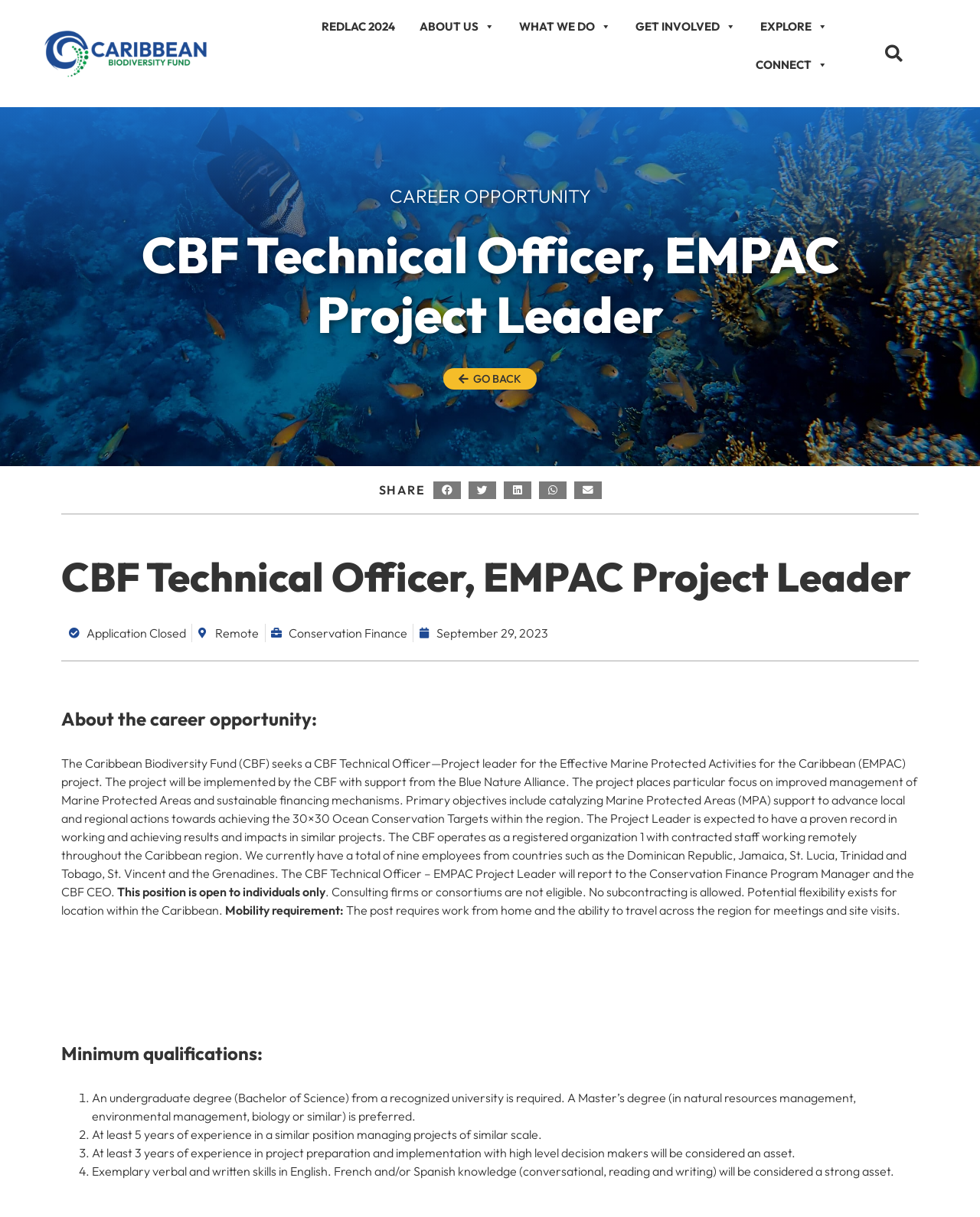What is the job title of the career opportunity?
Please respond to the question with a detailed and thorough explanation.

I found the job title by looking at the heading element with the text 'CBF Technical Officer, EMPAC Project Leader' which is located at the top of the webpage. This heading is likely to be the title of the job posting.